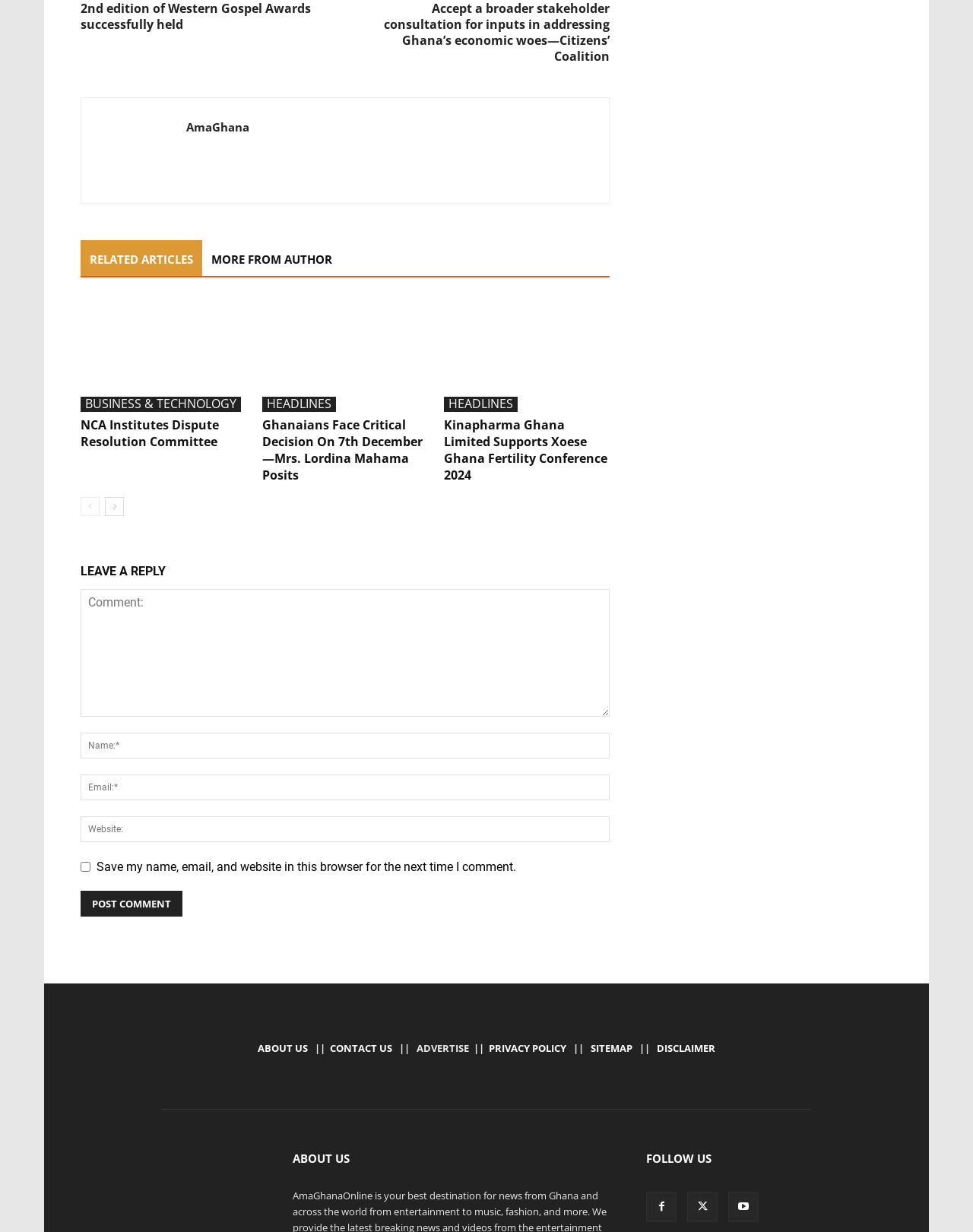Please specify the bounding box coordinates of the region to click in order to perform the following instruction: "Click on the '2nd edition of Western Gospel Awards successfully held' link".

[0.083, 0.001, 0.336, 0.027]